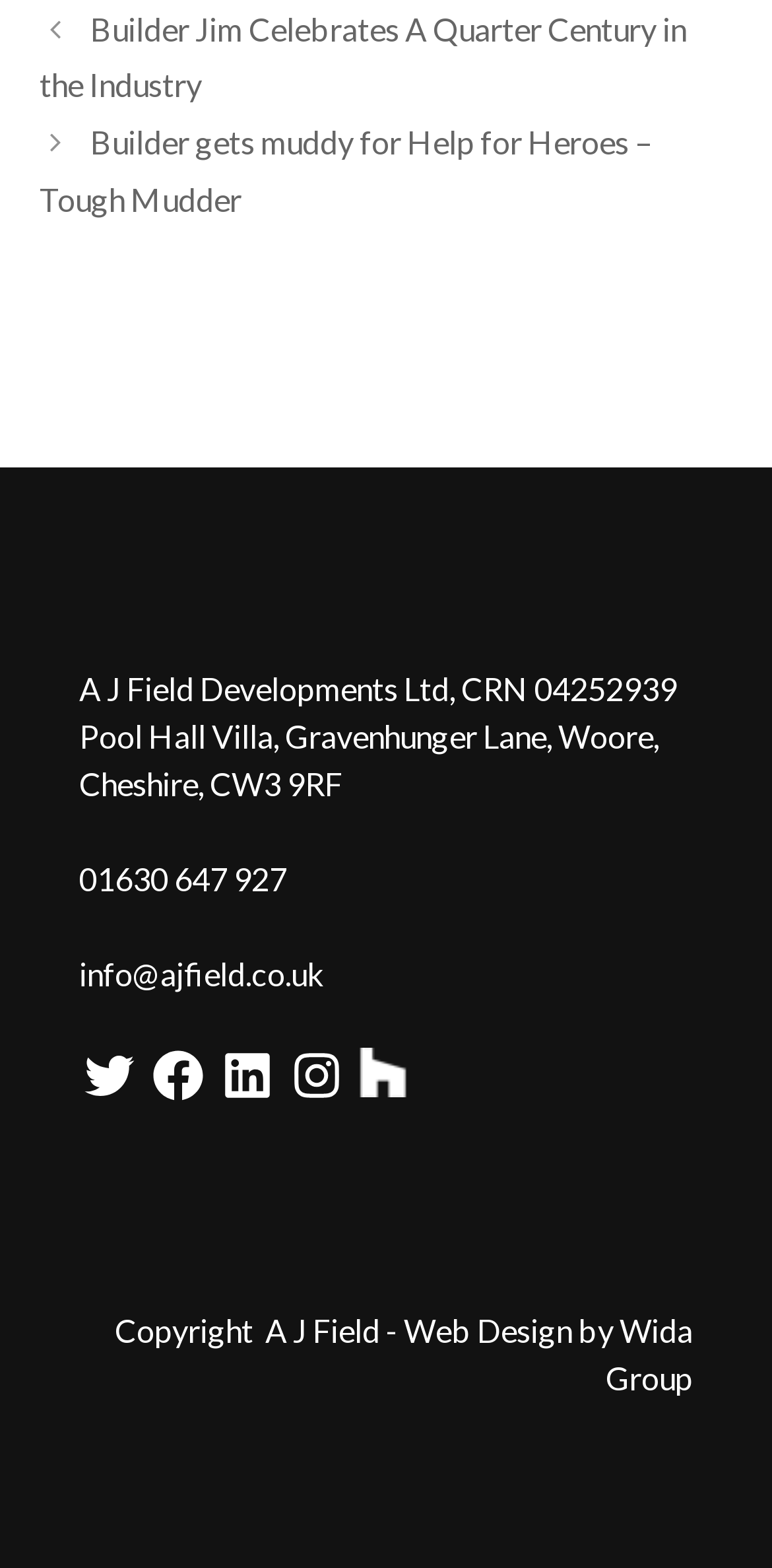Extract the bounding box coordinates of the UI element described: "Web Design". Provide the coordinates in the format [left, top, right, bottom] with values ranging from 0 to 1.

[0.523, 0.836, 0.741, 0.86]